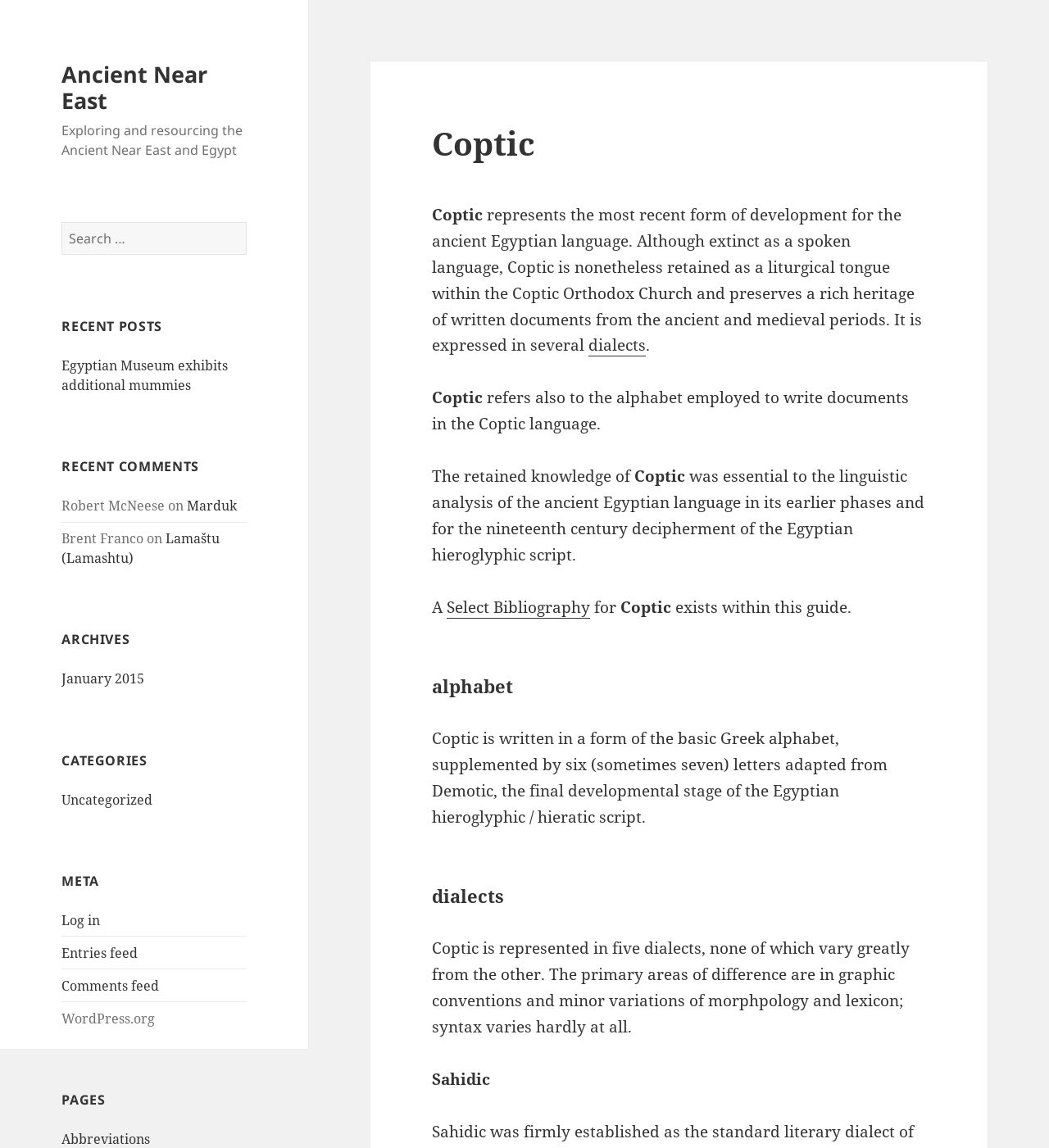Answer the question below in one word or phrase:
What is the significance of Coptic in understanding ancient Egyptian language?

It was essential for linguistic analysis